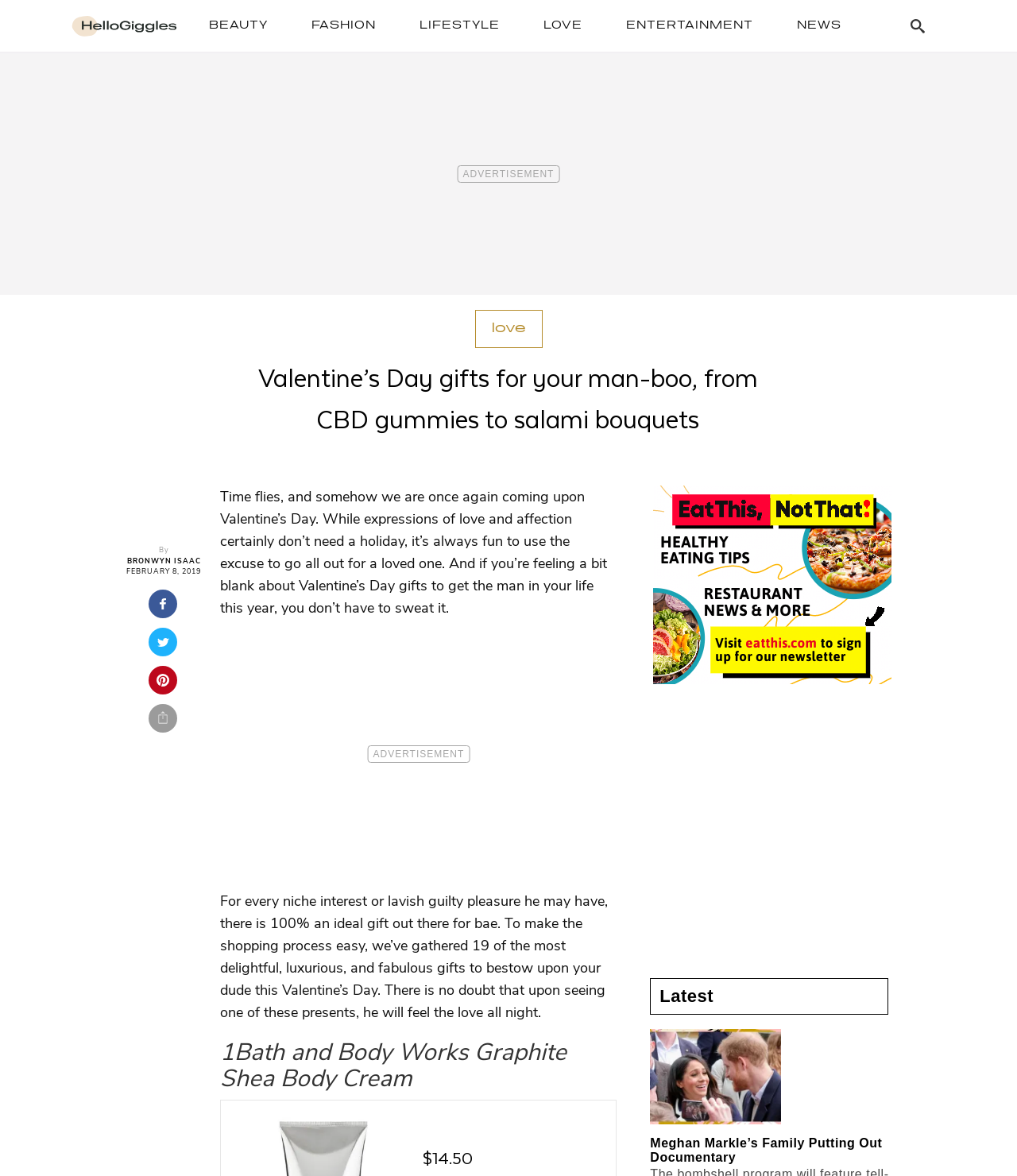From the webpage screenshot, identify the region described by parent_node: Skip to content title="HelloGiggles". Provide the bounding box coordinates as (top-left x, top-left y, bottom-right x, bottom-right y), with each value being a floating point number between 0 and 1.

[0.07, 0.013, 0.174, 0.031]